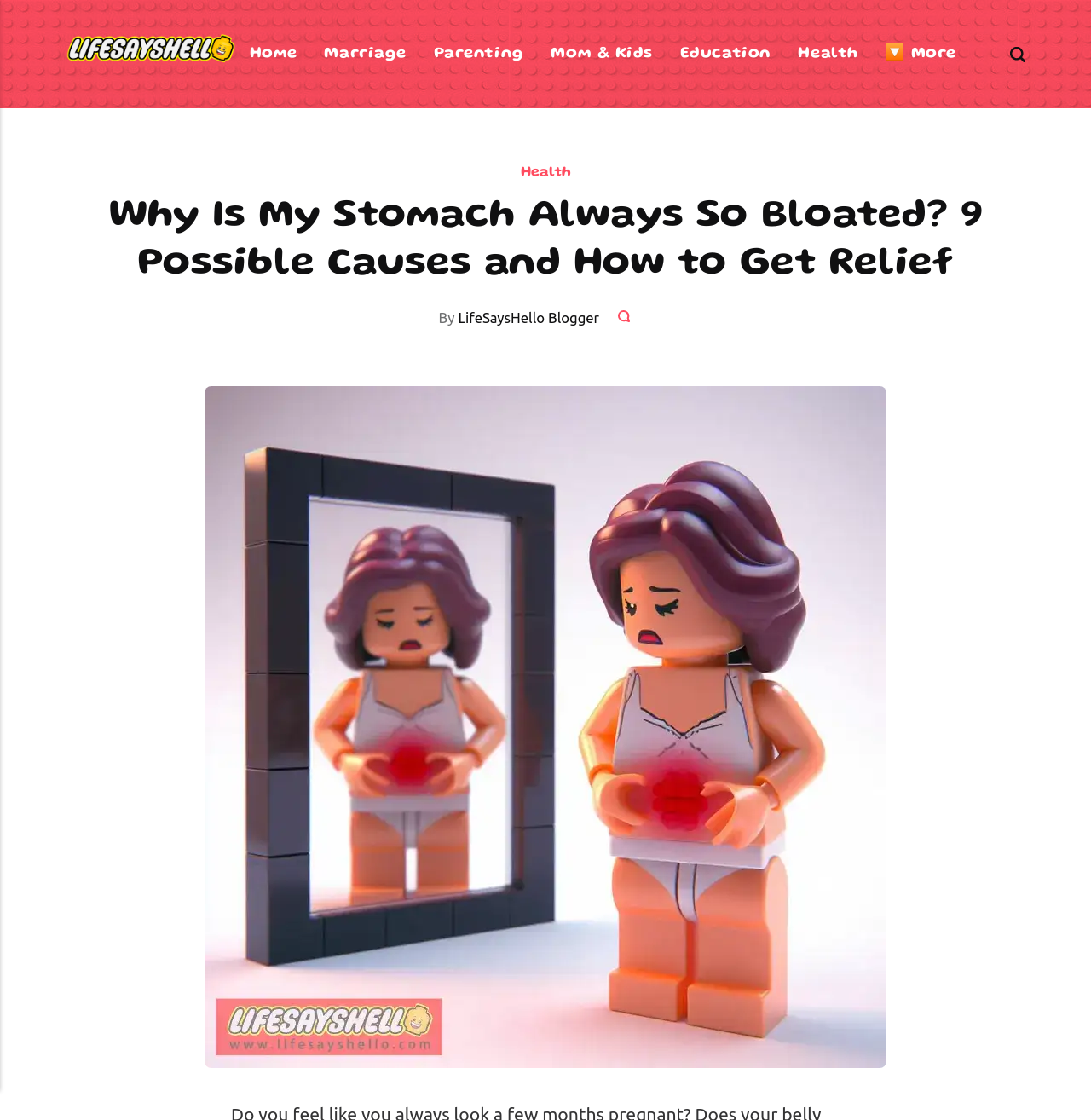Locate the bounding box of the UI element defined by this description: "Mom & Kids". The coordinates should be given as four float numbers between 0 and 1, formatted as [left, top, right, bottom].

[0.493, 0.037, 0.611, 0.06]